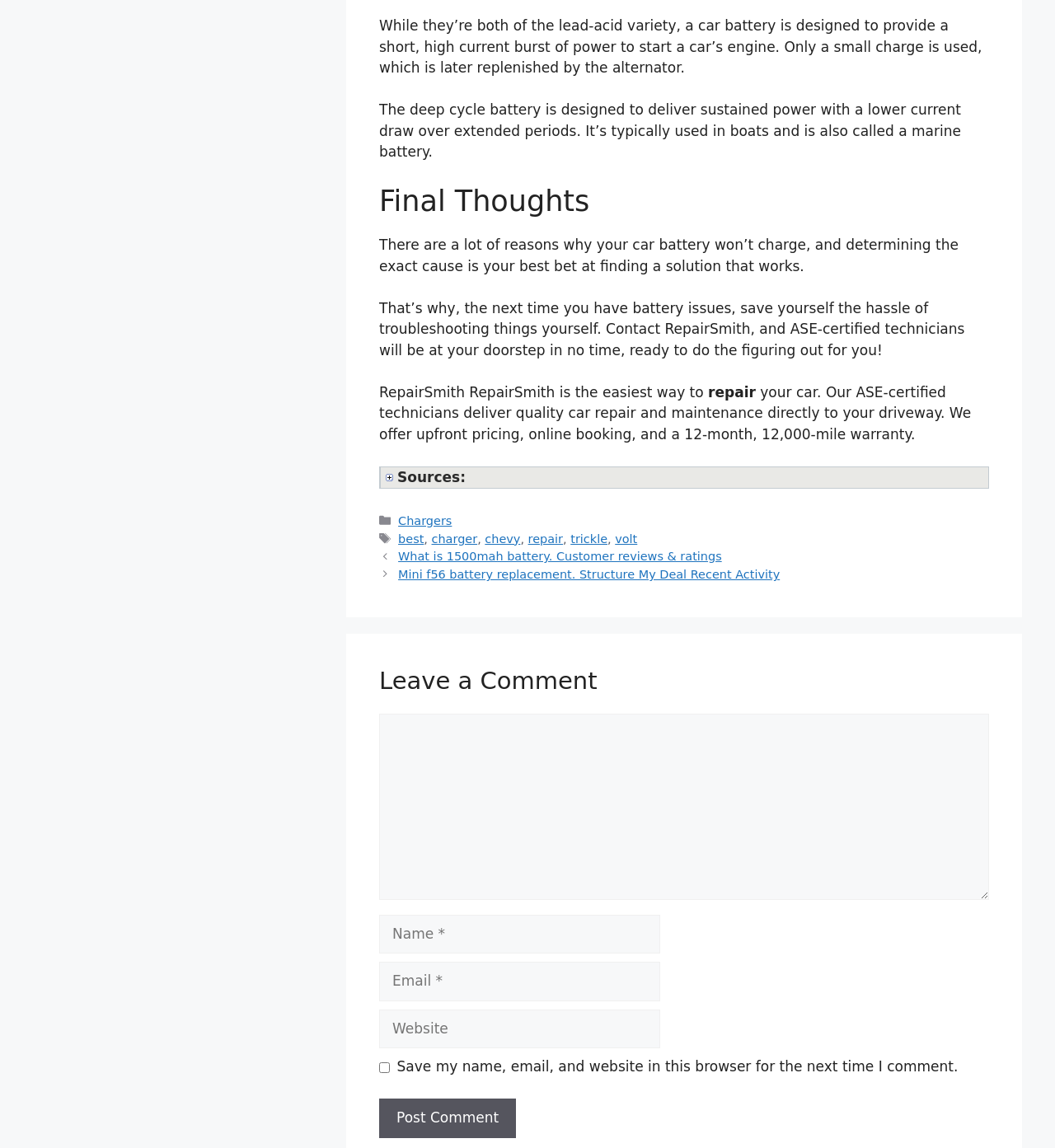Find the bounding box coordinates of the UI element according to this description: "charger".

[0.409, 0.463, 0.452, 0.475]